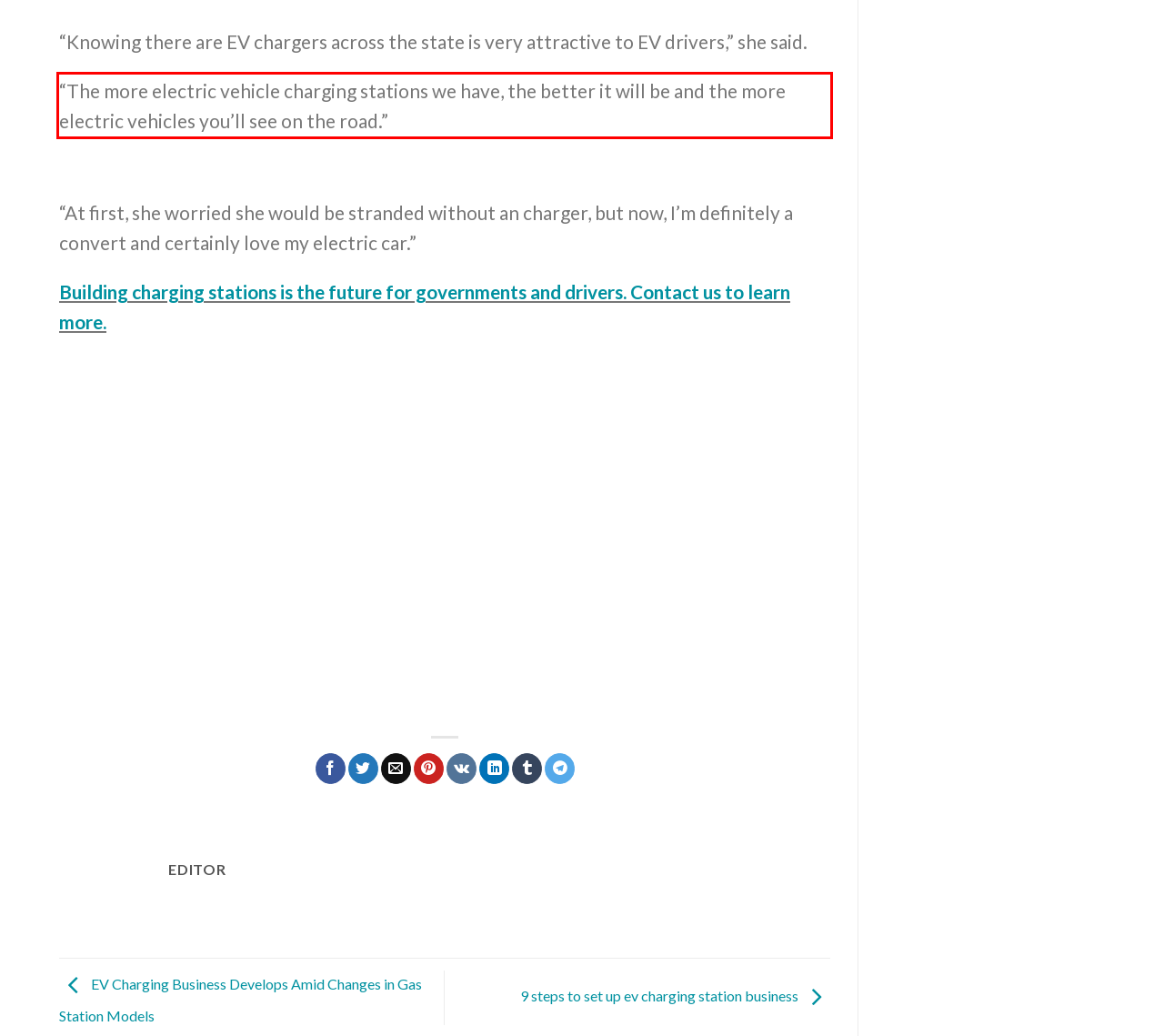Extract and provide the text found inside the red rectangle in the screenshot of the webpage.

“The more electric vehicle charging stations we have, the better it will be and the more electric vehicles you’ll see on the road.”